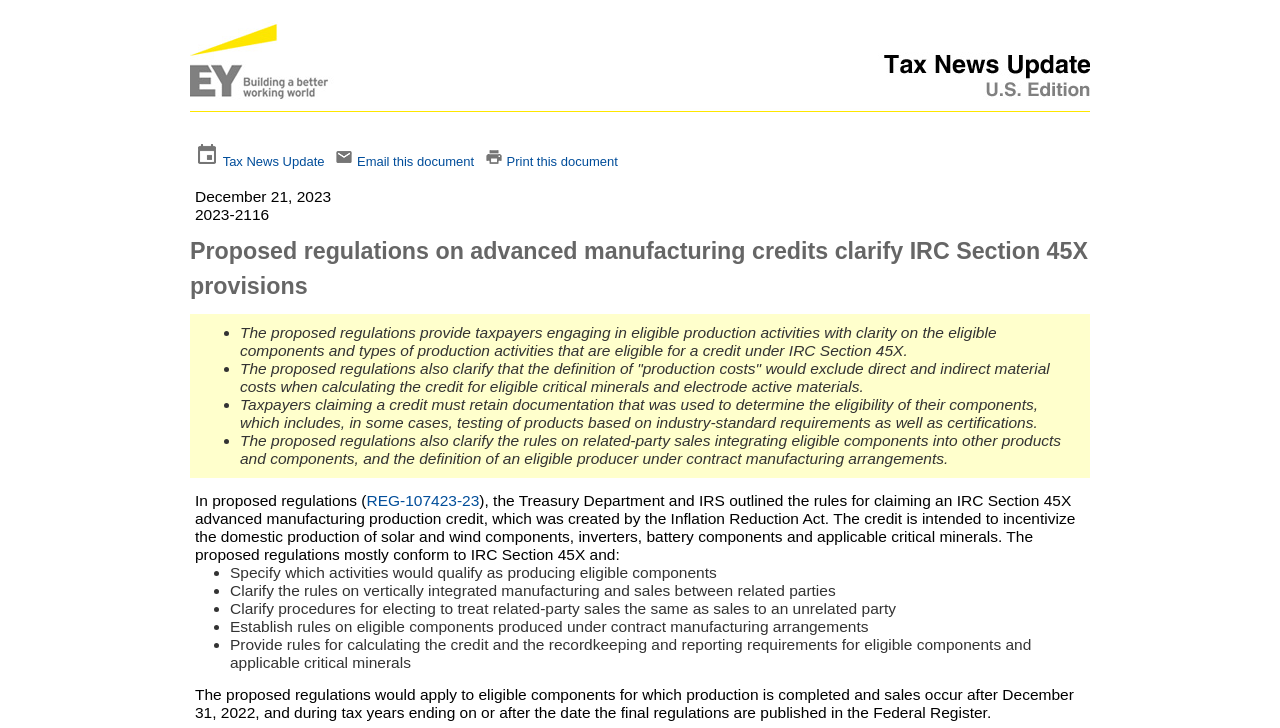What is the purpose of the IRC Section 45X advanced manufacturing production credit?
Based on the content of the image, thoroughly explain and answer the question.

The purpose of the IRC Section 45X advanced manufacturing production credit is obtained from the StaticText element with the text content 'The credit is intended to incentivize the domestic production of solar and wind components, inverters, battery components and applicable critical minerals.' This text is located in the LayoutTableCell with the text content 'In proposed regulations ('.